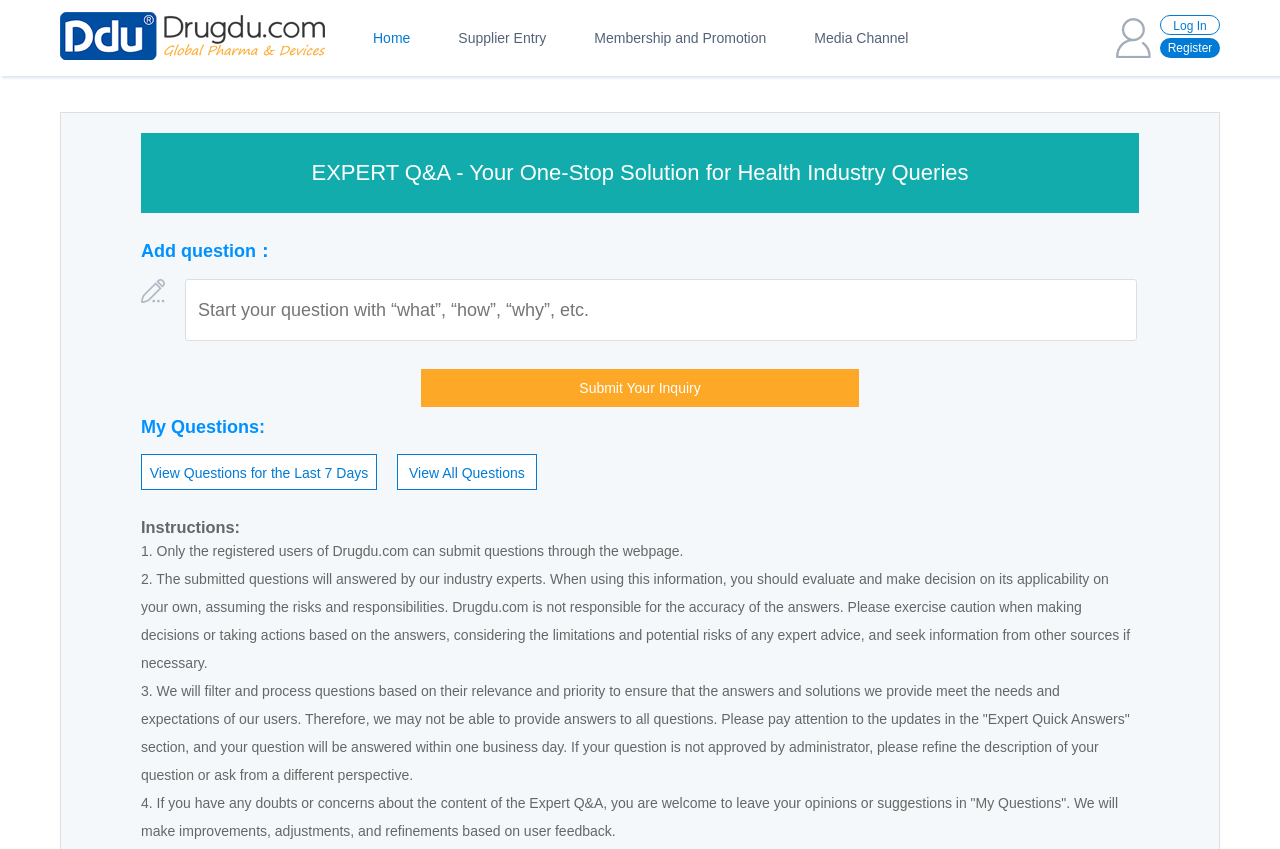Using the provided element description, identify the bounding box coordinates as (top-left x, top-left y, bottom-right x, bottom-right y). Ensure all values are between 0 and 1. Description: Log In

[0.906, 0.018, 0.953, 0.041]